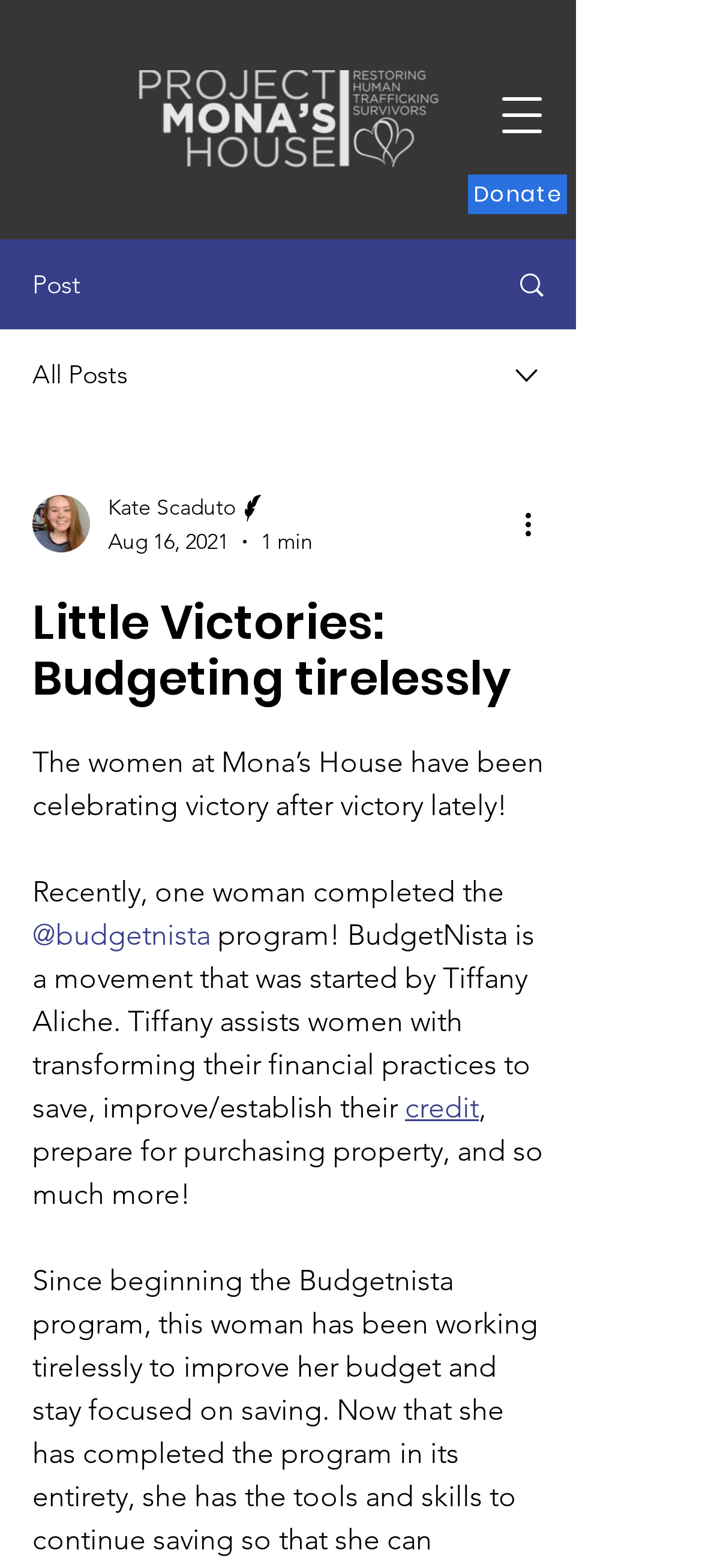Determine the bounding box coordinates for the UI element matching this description: "aria-label="More actions"".

[0.738, 0.32, 0.8, 0.348]